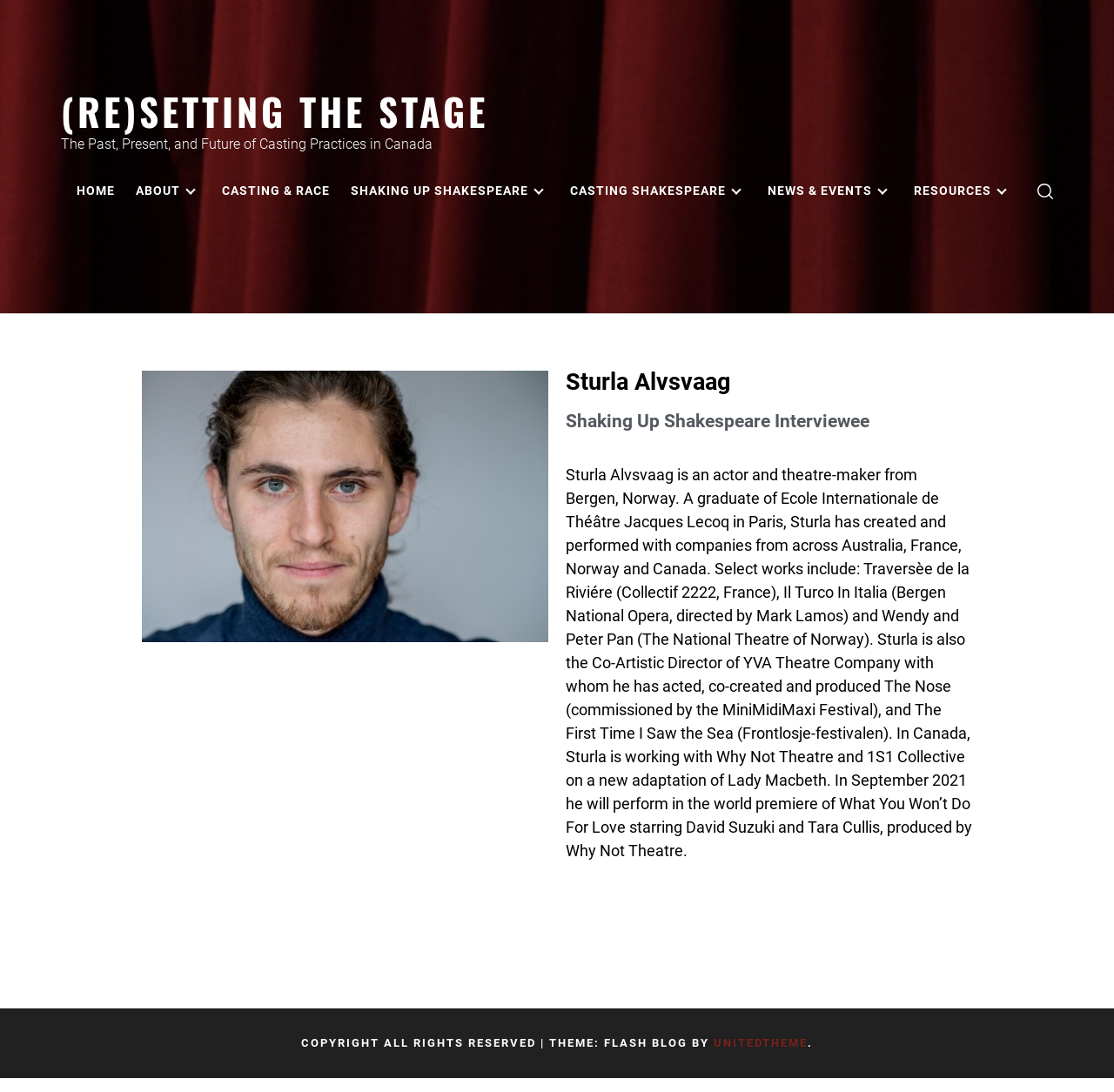Provide a comprehensive caption for the webpage.

This webpage is about Sturla Alvsvaag, an actor and theatre-maker from Bergen, Norway. At the top of the page, there is a header section with a title "(Re)Setting the Stage" and a subtitle "The Past, Present, and Future of Casting Practices in Canada". Below the header, there is a navigation menu with seven links: "HOME", "ABOUT", "CASTING & RACE", "SHAKING UP SHAKESPEARE", "CASTING SHAKESPEARE", "NEWS & EVENTS", and "RESOURCES". To the right of the navigation menu, there is a search button.

In the main content area, there is a heading "Sturla Alvsvaag" followed by a subheading "Shaking Up Shakespeare Interviewee". Below the headings, there is a paragraph of text that describes Sturla's background, experience, and current projects. The text is quite long and provides detailed information about his career.

At the bottom of the page, there is a footer section with copyright information, a theme credit, and a link to "UNITEDTHEME". The footer section is centered at the bottom of the page.